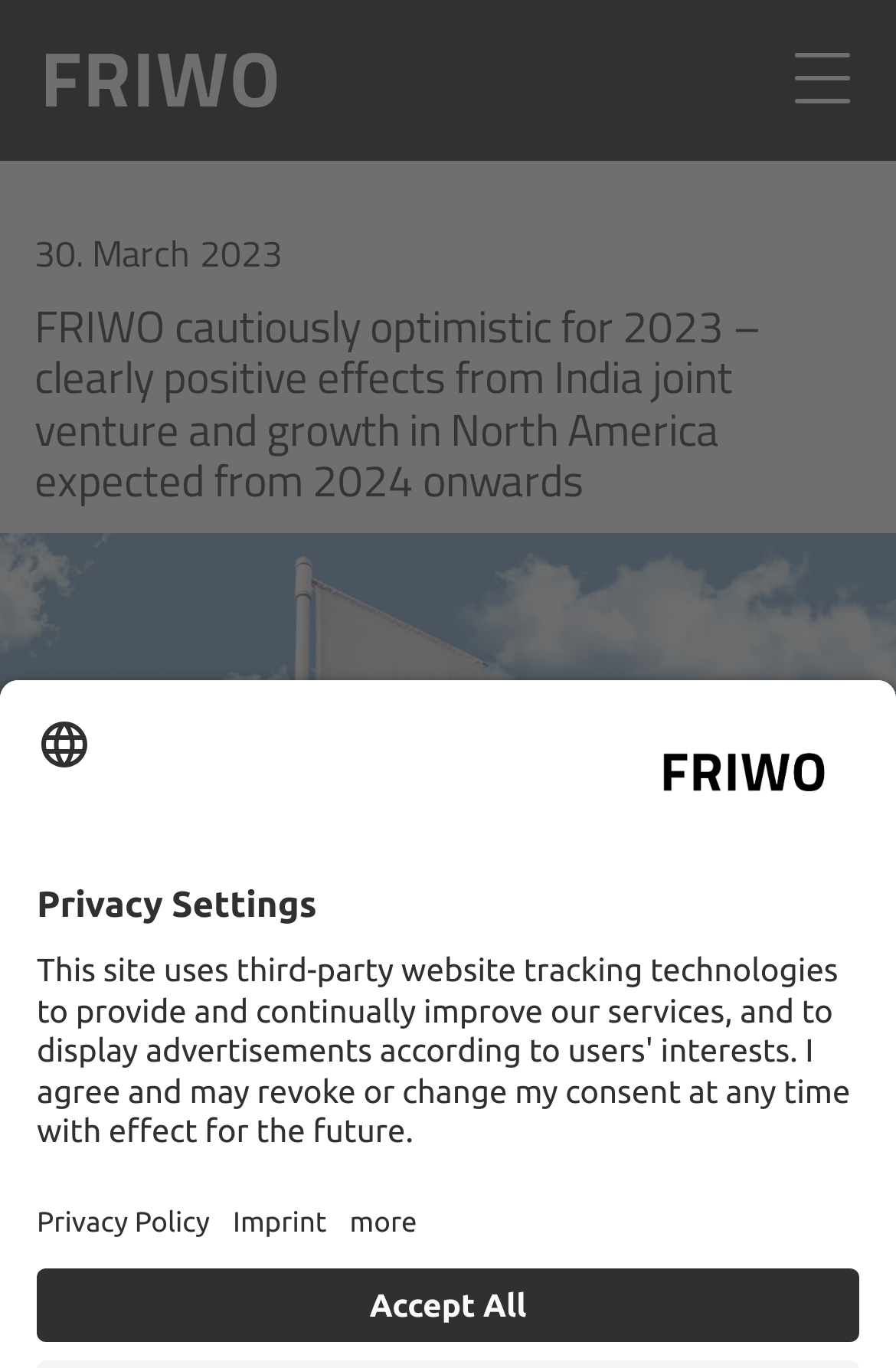Determine the bounding box coordinates for the HTML element described here: "parent_node: NEWS title="FRIWO Homepage"".

[0.051, 0.039, 0.335, 0.079]